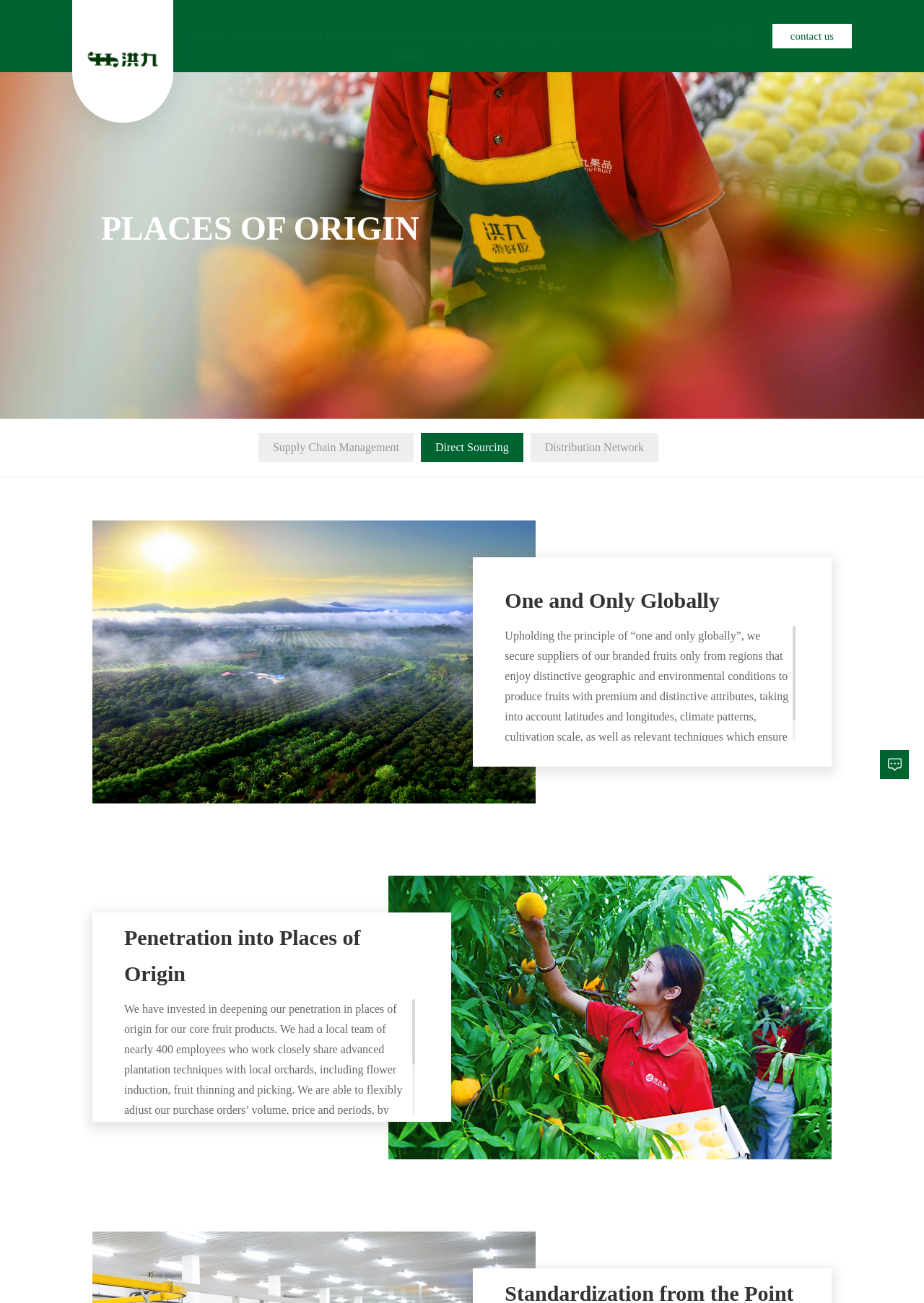What is the purpose of monitoring growth patterns of different fruit categories?
Respond to the question with a well-detailed and thorough answer.

According to the webpage, the company monitors the growth patterns of different fruit categories, the timing of procurement, and market conditions, in order to improve the predictability of relevant orchard's supply and further promote their collaboration.